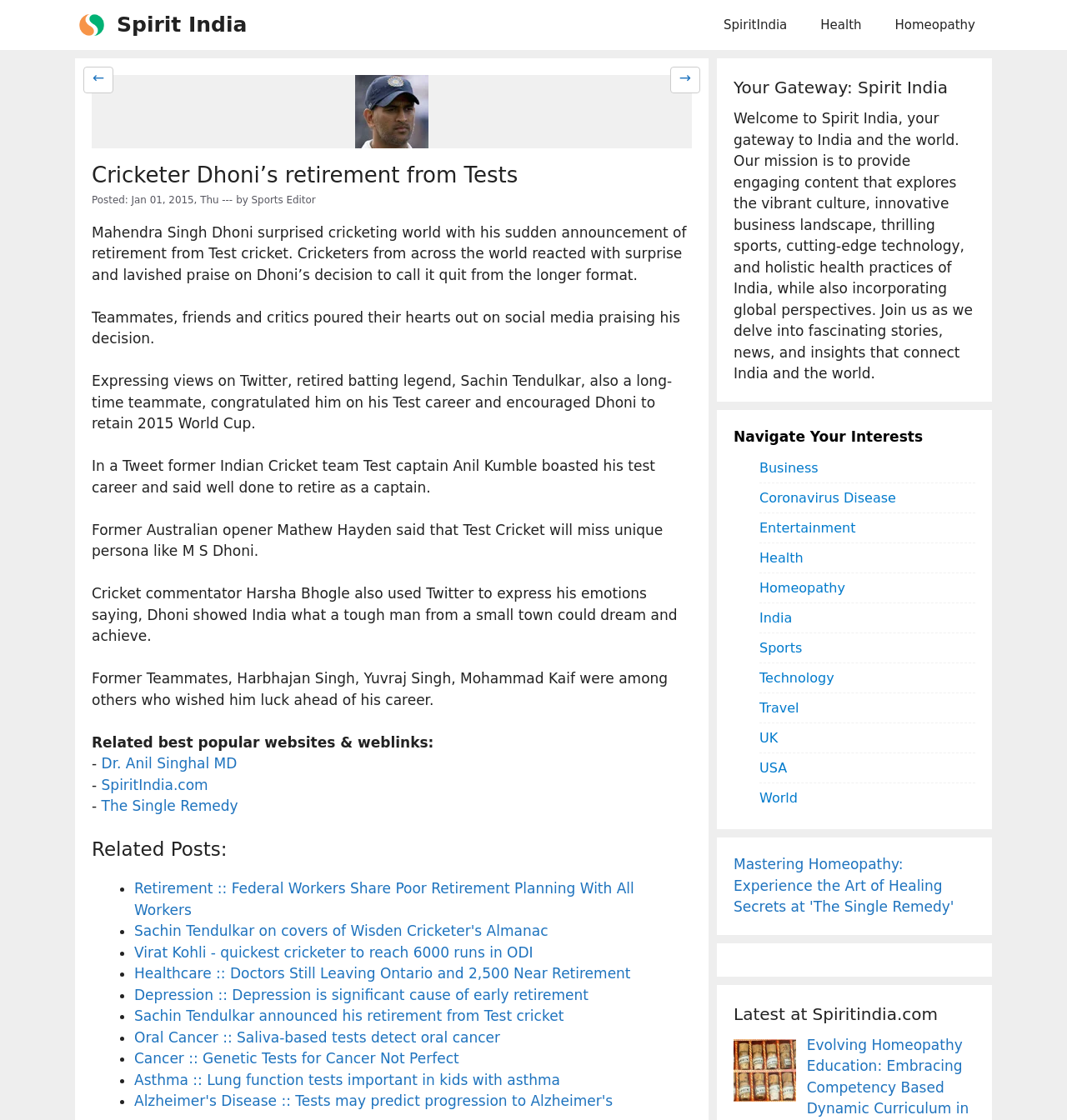What is the name of the website's mission statement?
Use the image to give a comprehensive and detailed response to the question.

The website's mission statement is located in the complementary section, and it starts with 'Welcome to Spirit India'. It describes the website's mission to provide engaging content about India and the world.